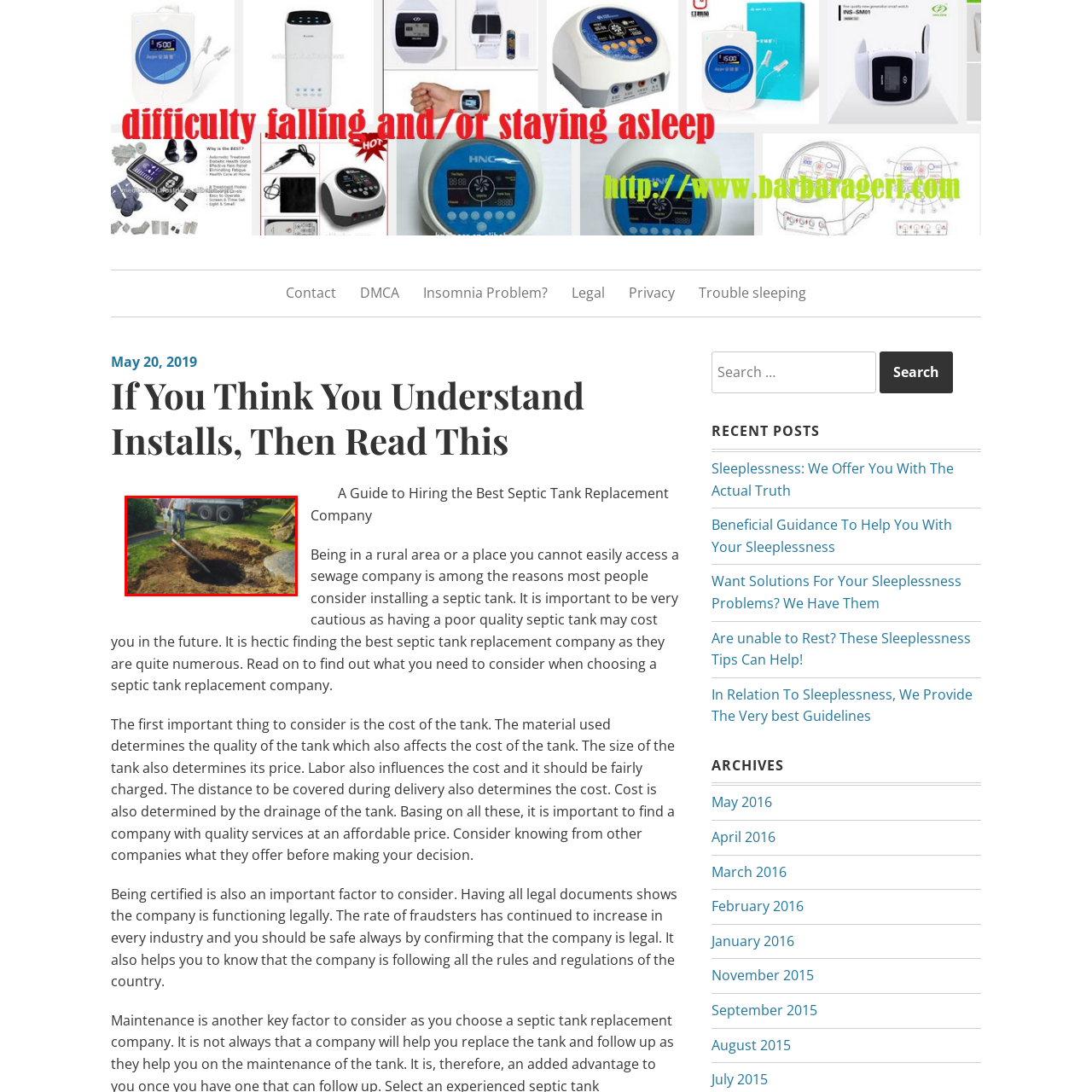What type of setting is the septic tank installation taking place in?
Examine the content inside the red bounding box in the image and provide a thorough answer to the question based on that visual information.

The surrounding area is grassy, suggesting a residential setting where such installations are often necessary, particularly in rural areas lacking easy access to sewage services.